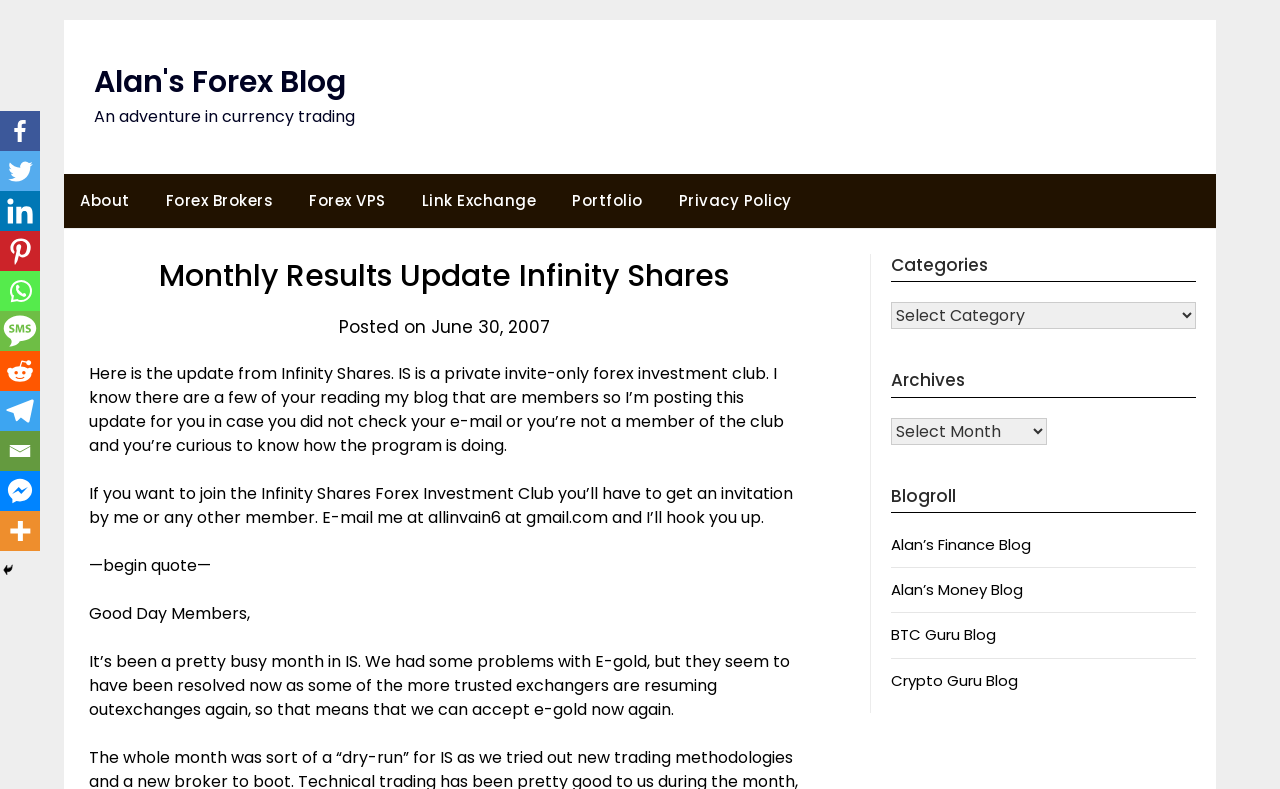What is the issue with E-gold mentioned in the update?
Refer to the image and offer an in-depth and detailed answer to the question.

The issue with E-gold mentioned in the update is that there were problems with exchangers, but they have been resolved. The text states 'We had some problems with E-gold, but they seem to have been resolved now as some of the more trusted exchangers are resuming outexchanges again'.